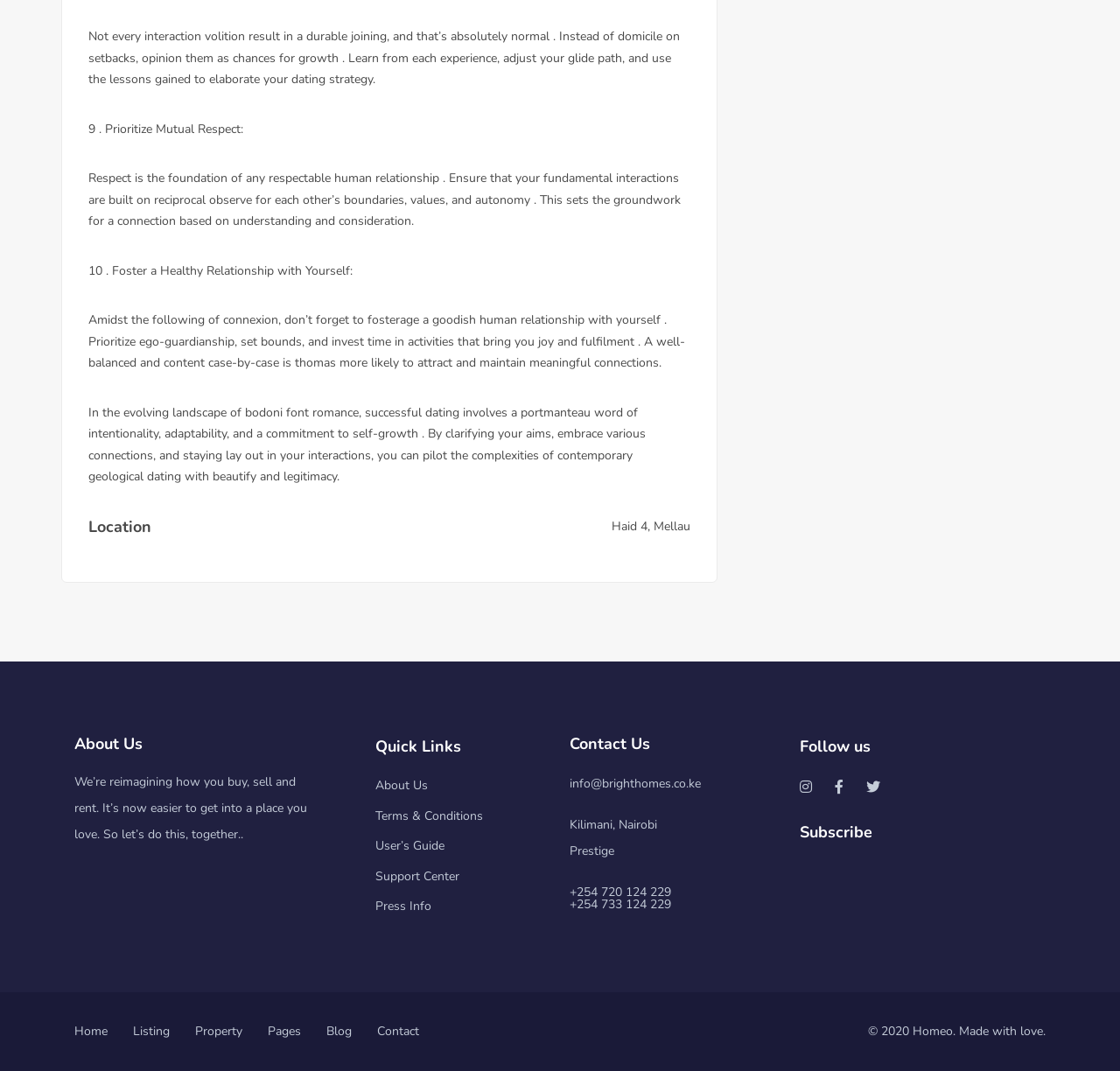Please analyze the image and give a detailed answer to the question:
What is the name of the company?

The name of the company is mentioned at the bottom of the webpage, in the copyright notice '© 2020 Homeo. Made with love.' This suggests that Homeo is the company or organization responsible for the webpage.